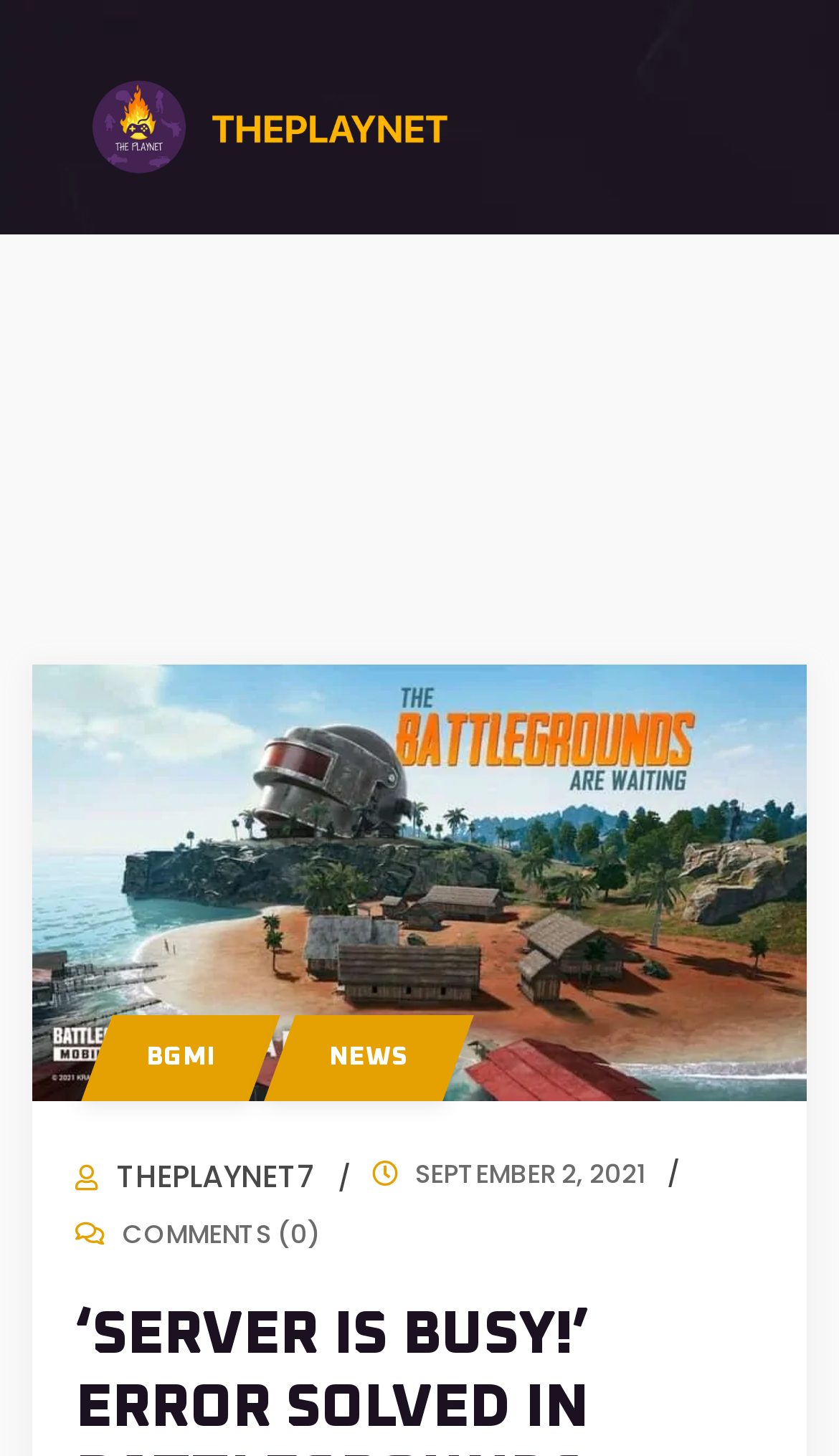Identify the bounding box coordinates for the UI element that matches this description: "settings".

None